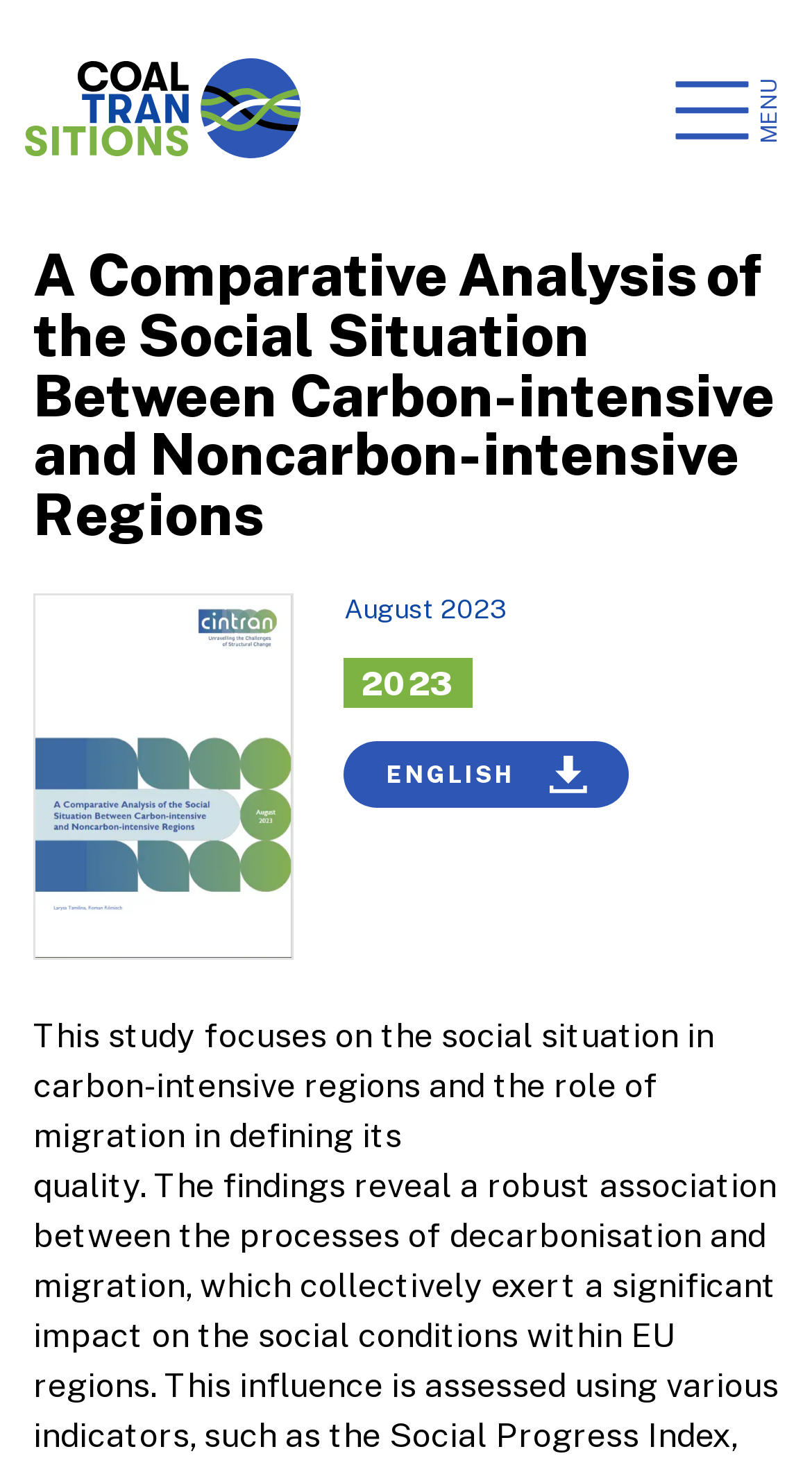Answer the question briefly using a single word or phrase: 
What is the language of the webpage?

English